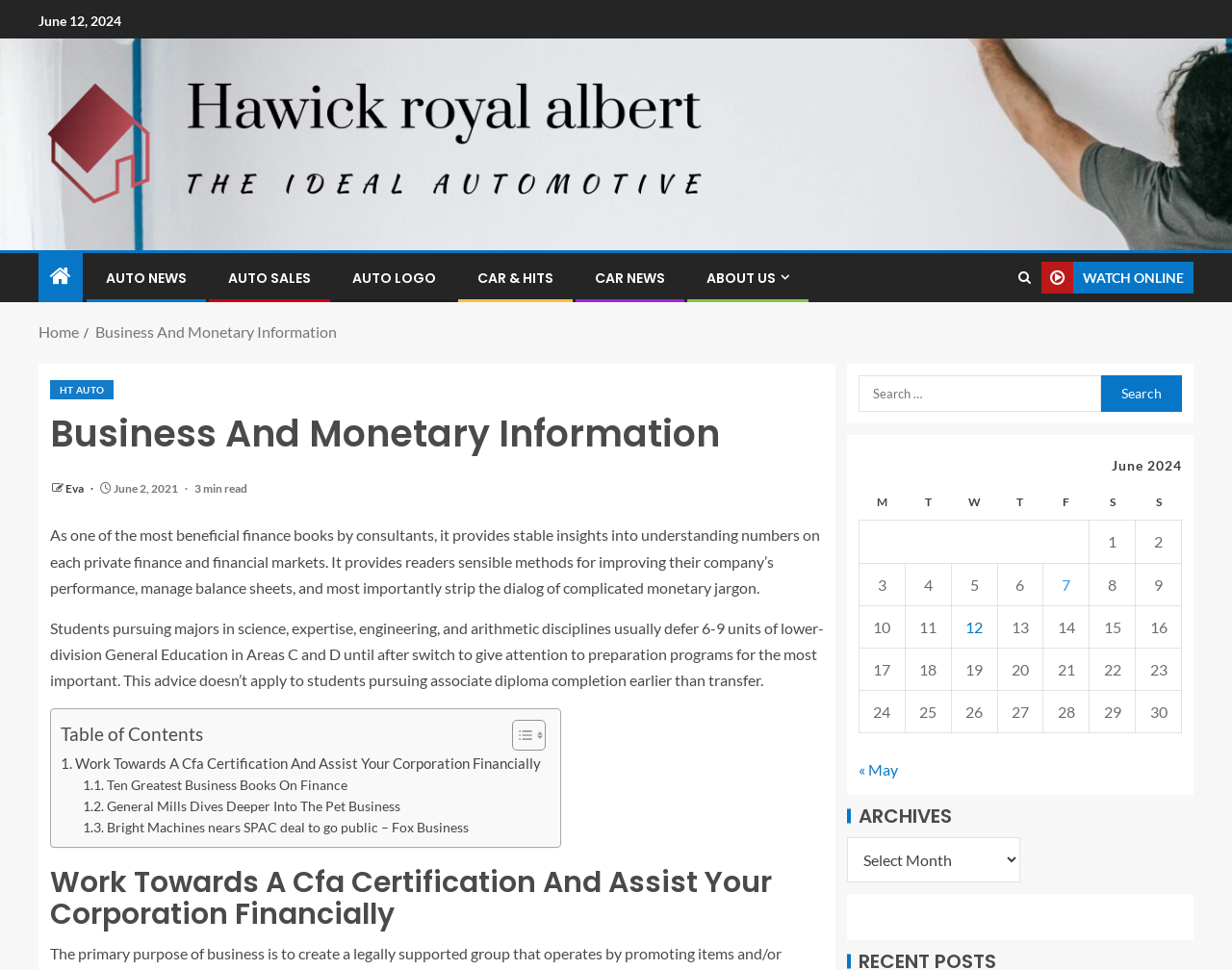Identify the bounding box of the HTML element described as: "Car & Hits".

[0.388, 0.277, 0.449, 0.297]